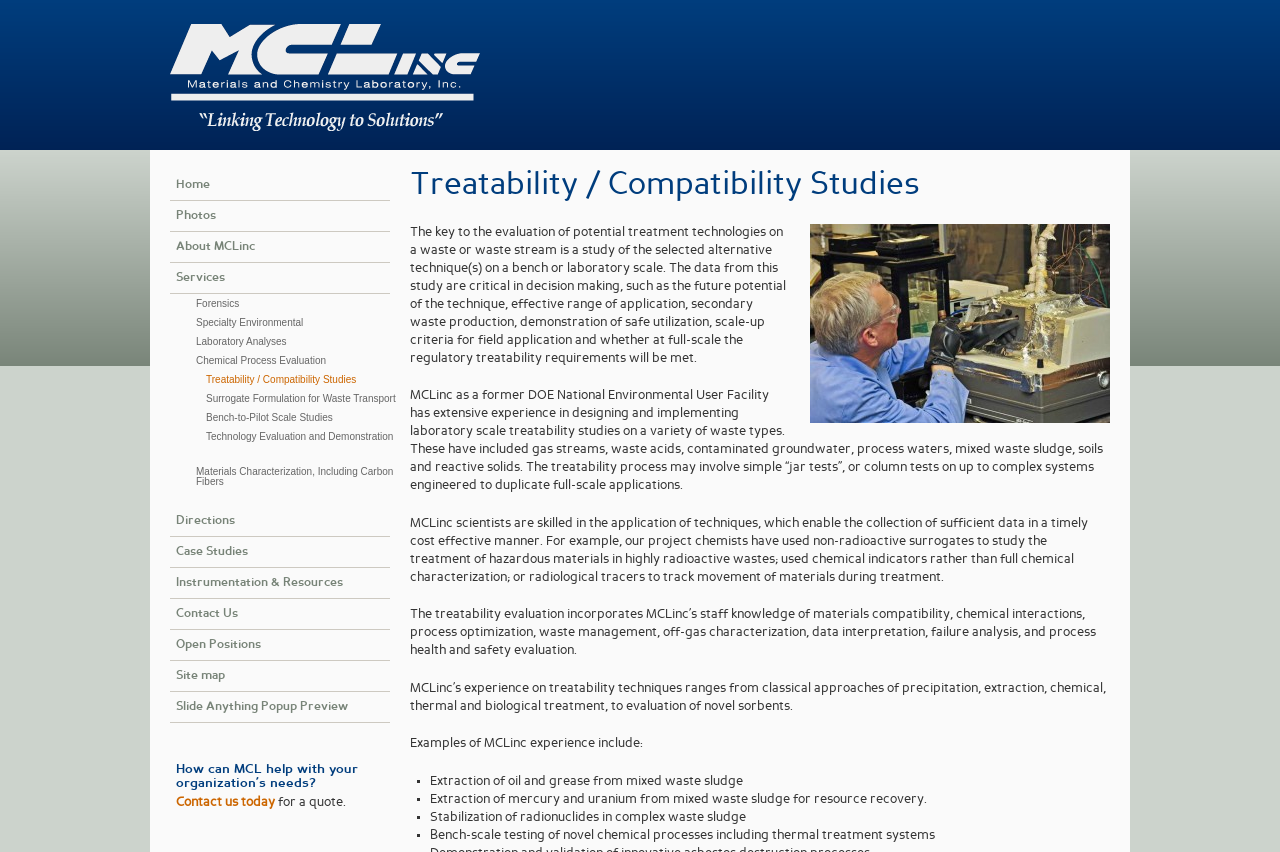Based on the image, provide a detailed and complete answer to the question: 
What is the experience of MCLinc in treatability studies?

MCLinc has extensive experience in designing and implementing laboratory scale treatability studies on a variety of waste types, including gas streams, waste acids, contaminated groundwater, process waters, mixed waste sludge, soils, and reactive solids. They have also used non-radioactive surrogates to study the treatment of hazardous materials in highly radioactive wastes, and have experience in using chemical indicators rather than full chemical characterization, and radiological tracers to track movement of materials during treatment.